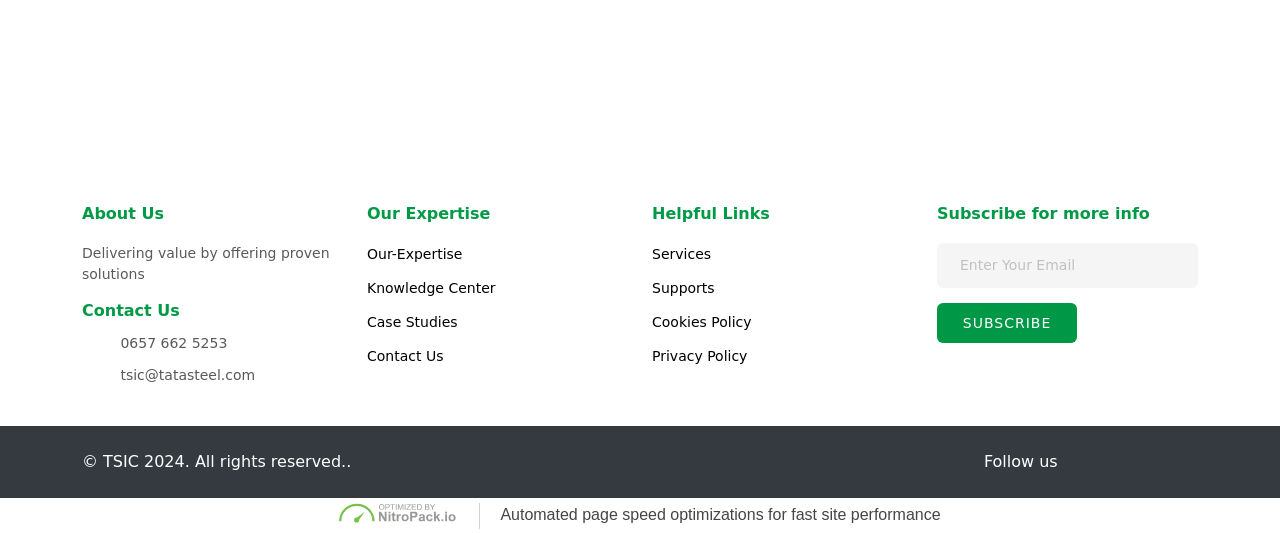Refer to the screenshot and answer the following question in detail:
What is the purpose of the textbox on the webpage?

The textbox on the webpage is used to enter an email address, as indicated by the label 'Enter Your Email' and the 'Subscribe' button next to it, suggesting that users can subscribe to receive more information from the company.